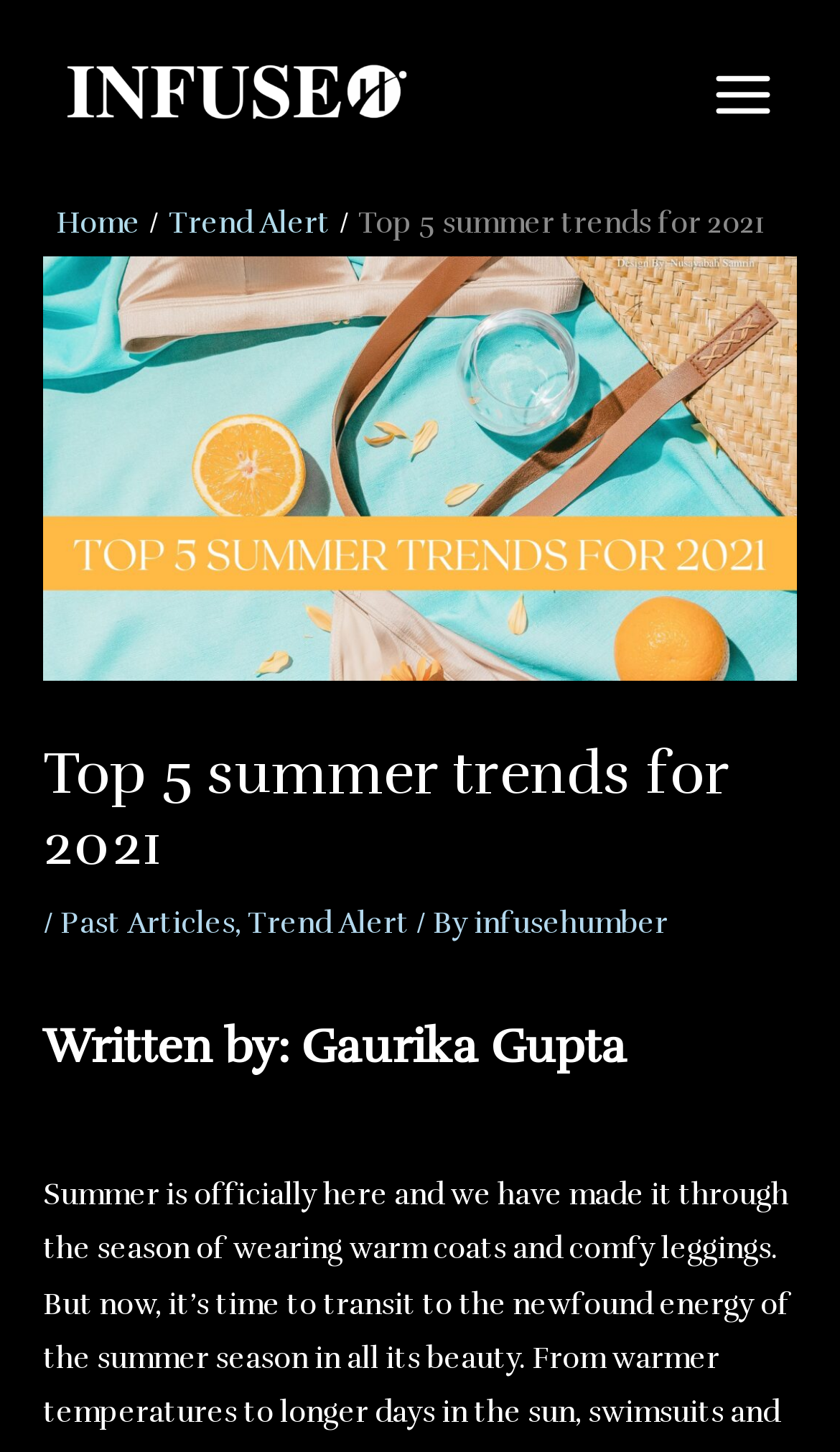Elaborate on the different components and information displayed on the webpage.

The webpage is about the top 5 summer trends for 2021. At the top left, there is a link. On the top right, there is a main menu button with an image next to it. Below the main menu button, there is a navigation section with breadcrumbs, which includes links to "Home" and "Trend Alert", as well as a static text displaying the title "Top 5 summer trends for 2021".

Below the navigation section, there is a header section with a heading that also displays the title "Top 5 summer trends for 2021". Under the heading, there is a static text displaying a forward slash, followed by links to "Past Articles" and "Trend Alert", separated by commas. The author of the article, Gaurika Gupta, is credited at the bottom left of the page.

There are no images on the page except for the one next to the main menu button. The overall content of the page is focused on presenting the top 5 summer trends for 2021, with links to related articles and information about the author.